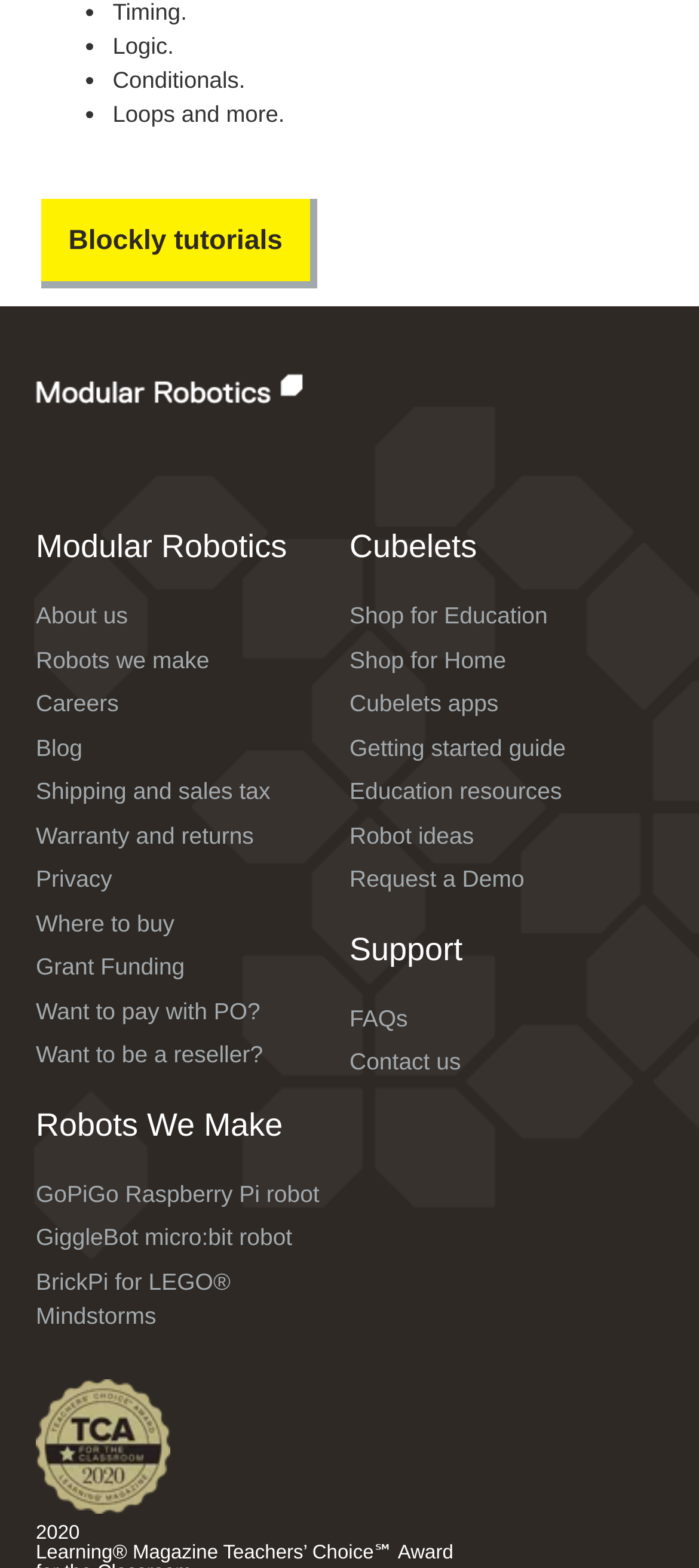Determine the bounding box coordinates of the region that needs to be clicked to achieve the task: "View Cubelets apps".

[0.5, 0.438, 0.949, 0.46]